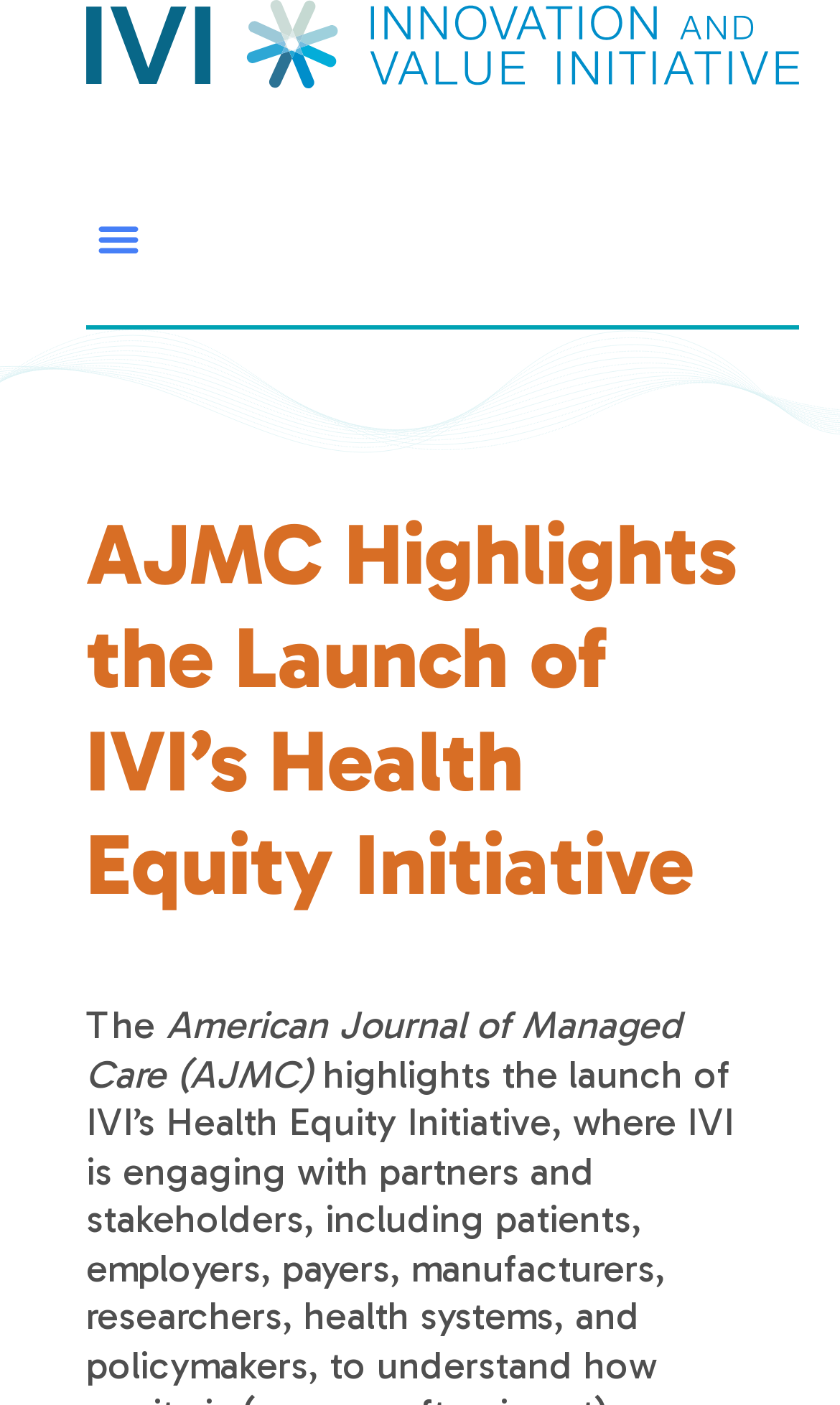What is the main heading displayed on the webpage? Please provide the text.

AJMC Highlights the Launch of IVI’s Health Equity Initiative